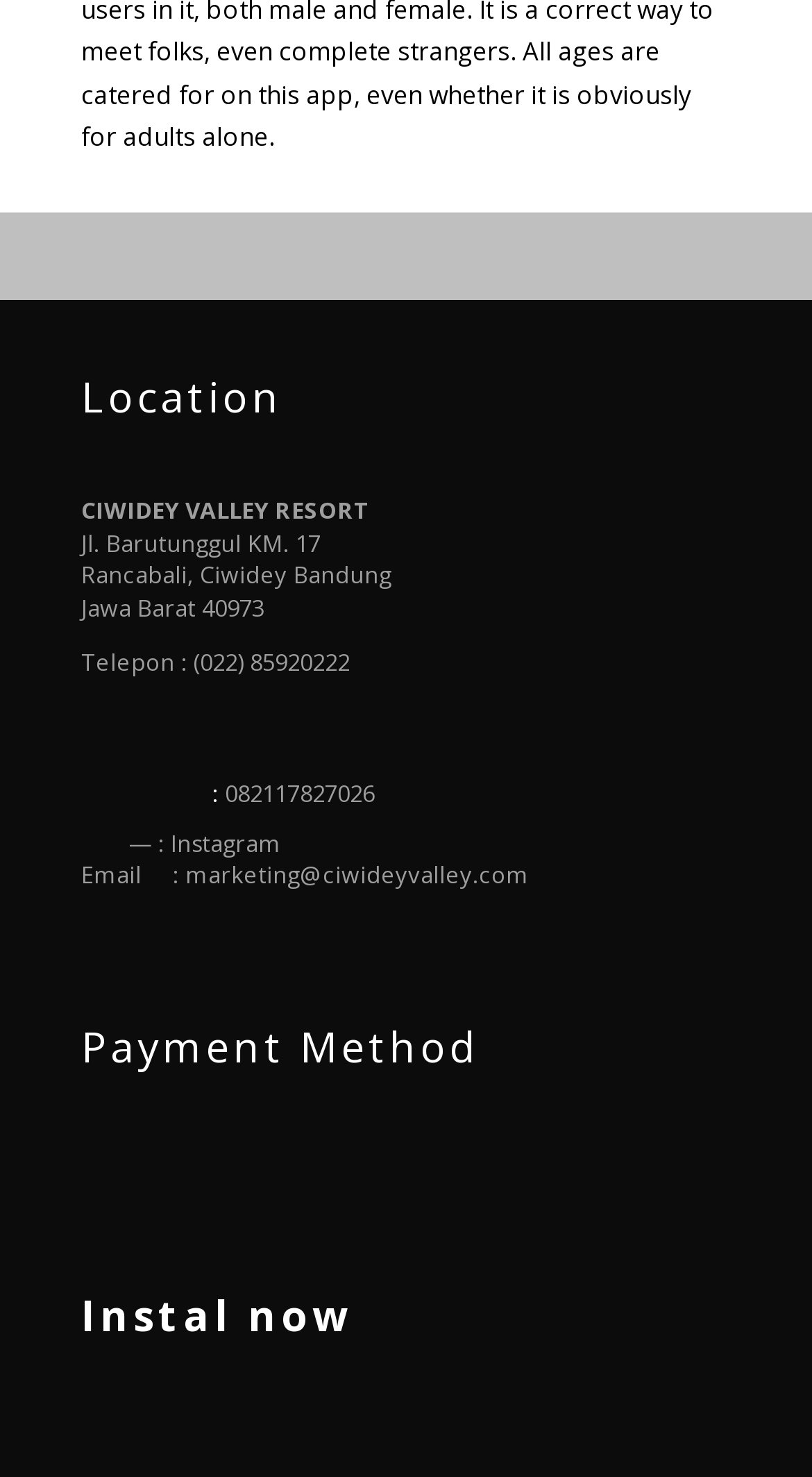What is the name of the resort?
Based on the screenshot, provide a one-word or short-phrase response.

CIWIDEY VALLEY RESORT